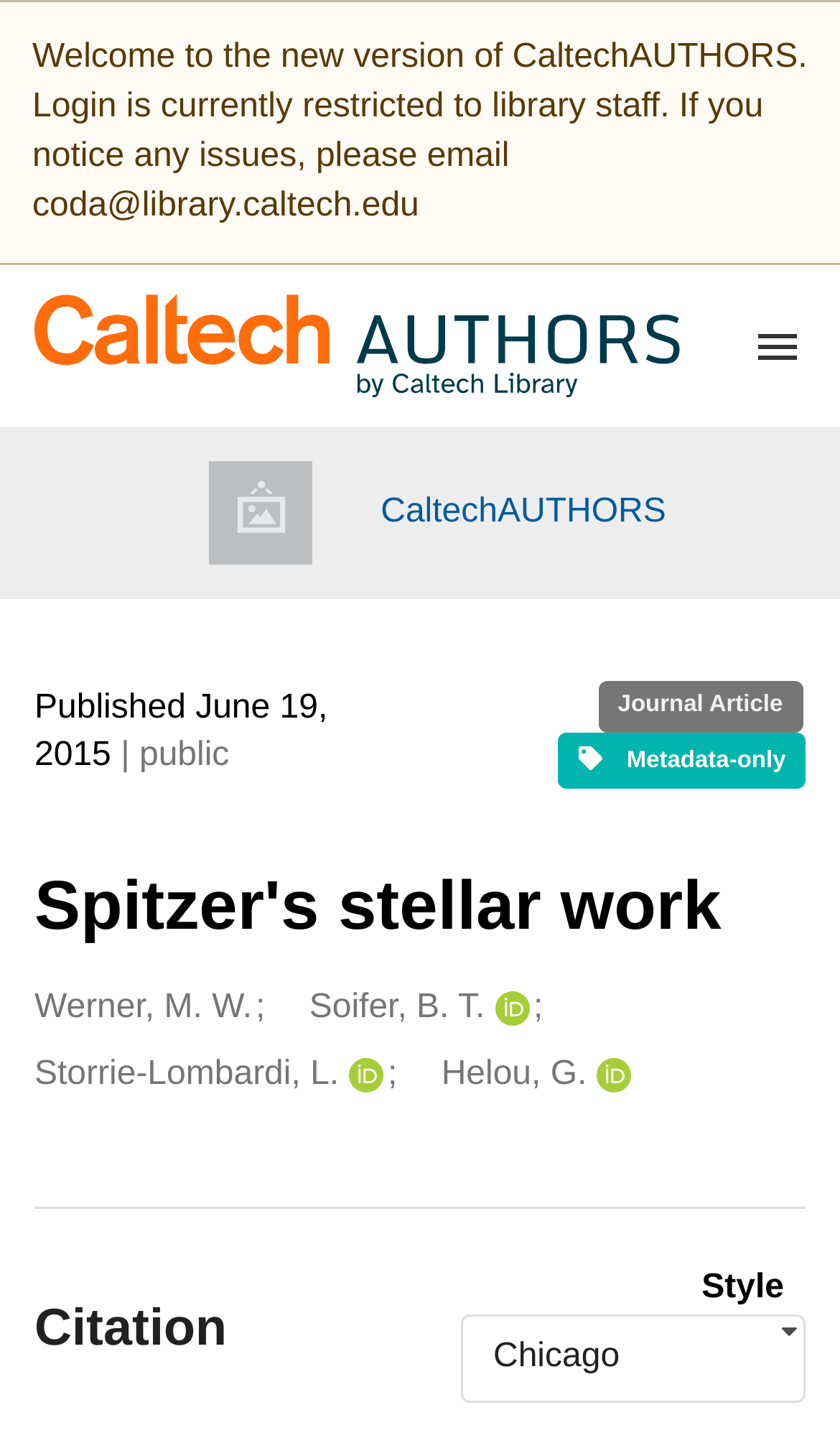Provide the bounding box coordinates of the HTML element described by the text: "Storrie-Lombardi, L.". The coordinates should be in the format [left, top, right, bottom] with values between 0 and 1.

[0.041, 0.722, 0.404, 0.755]